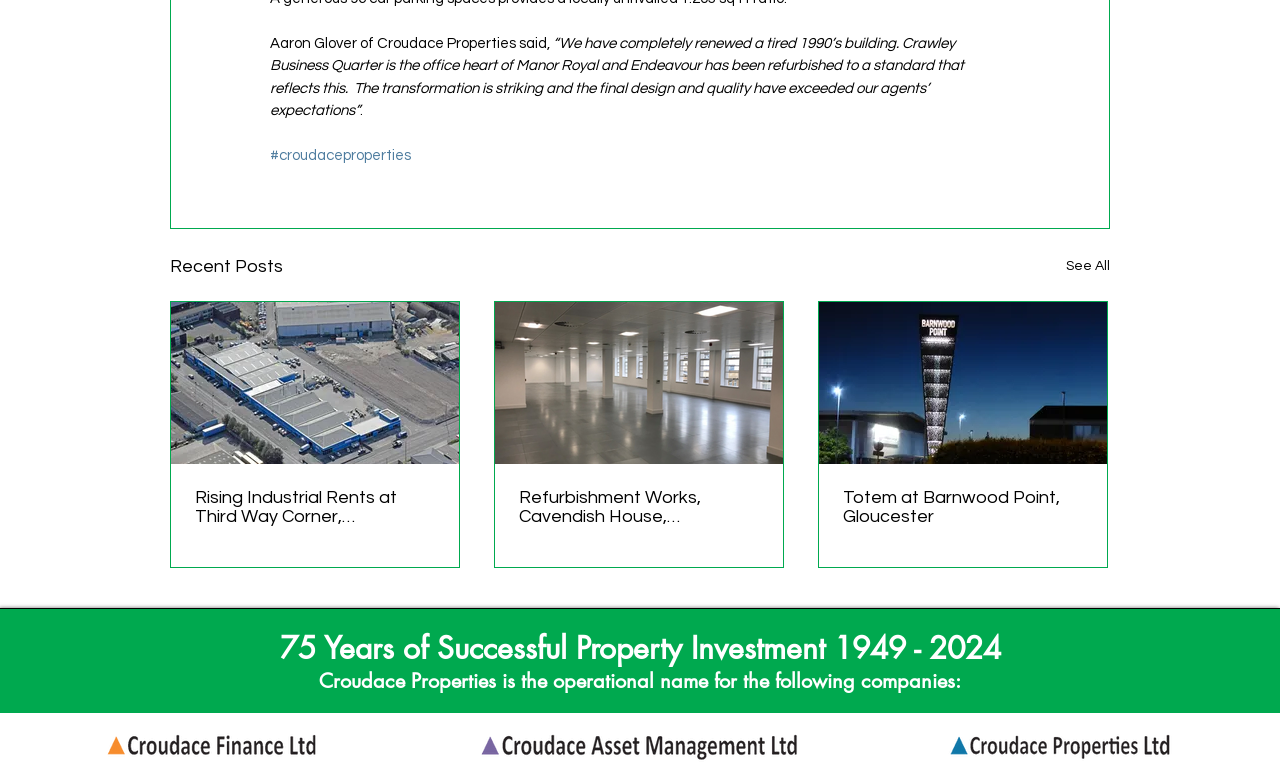Please use the details from the image to answer the following question comprehensively:
Who said Crawley Business Quarter is the office heart of Manor Royal?

The quote '“We have completely renewed a tired 1990’s building. Crawley Business Quarter is the office heart of Manor Royal and Endeavour has been refurbished to a standard that reflects this.  The transformation is striking and the final design and quality have exceeded our agents’ expectations”' is attributed to Aaron Glover of Croudace Properties.